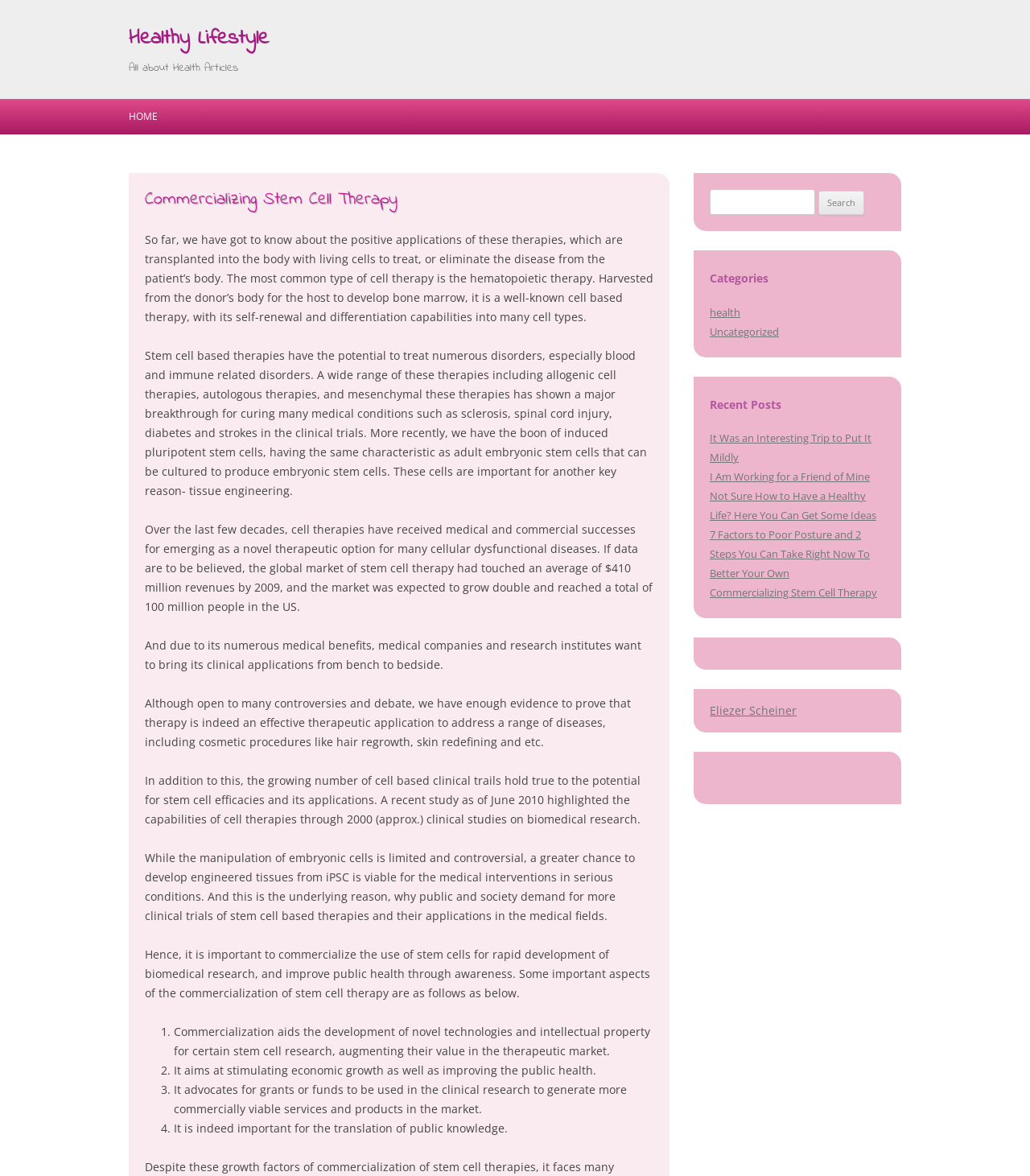Determine the bounding box coordinates for the clickable element required to fulfill the instruction: "Click on Categories". Provide the coordinates as four float numbers between 0 and 1, i.e., [left, top, right, bottom].

[0.689, 0.227, 0.859, 0.248]